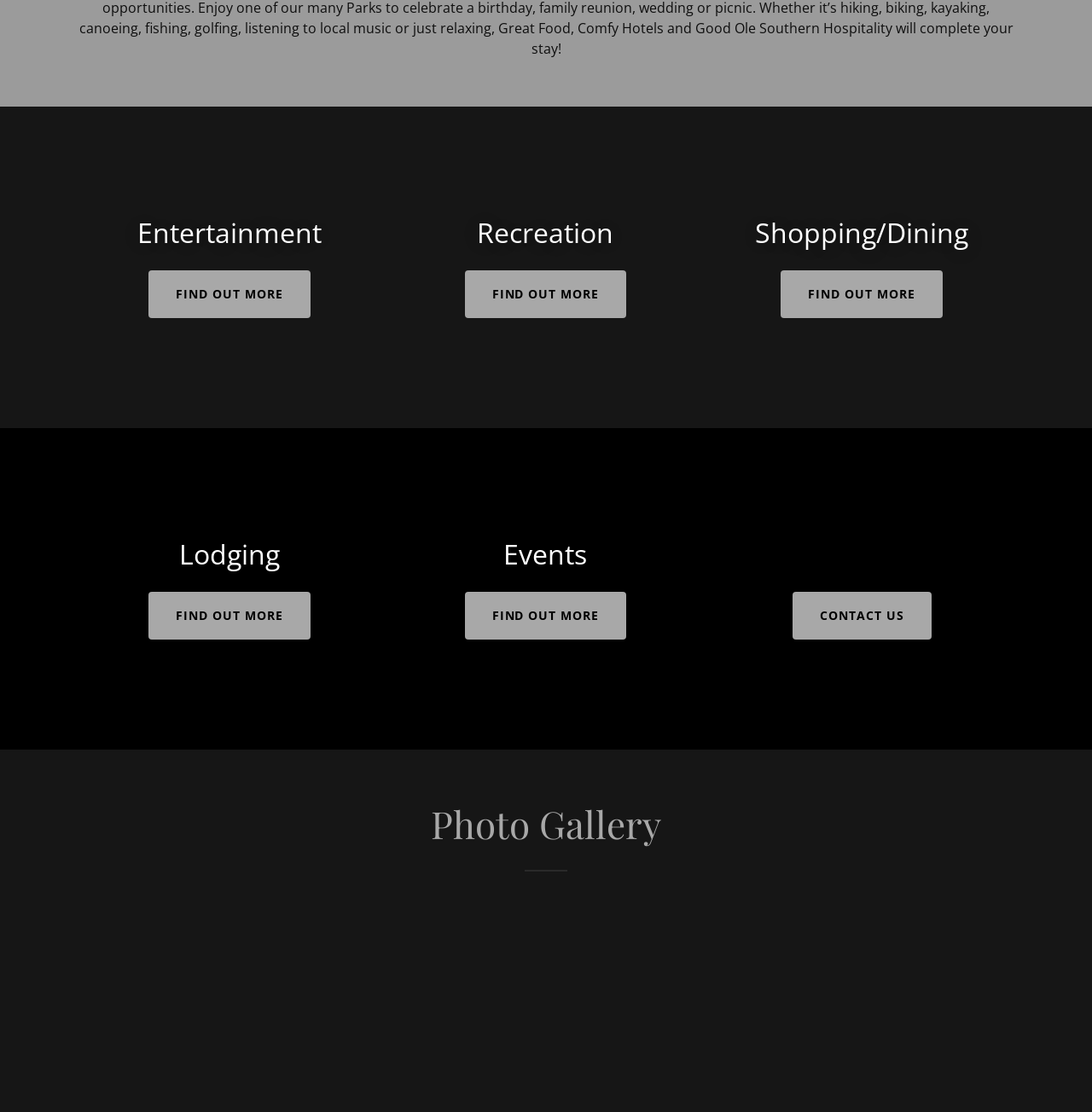Locate the bounding box of the user interface element based on this description: "German-Norwegian Cooperation in Arctic Research".

None